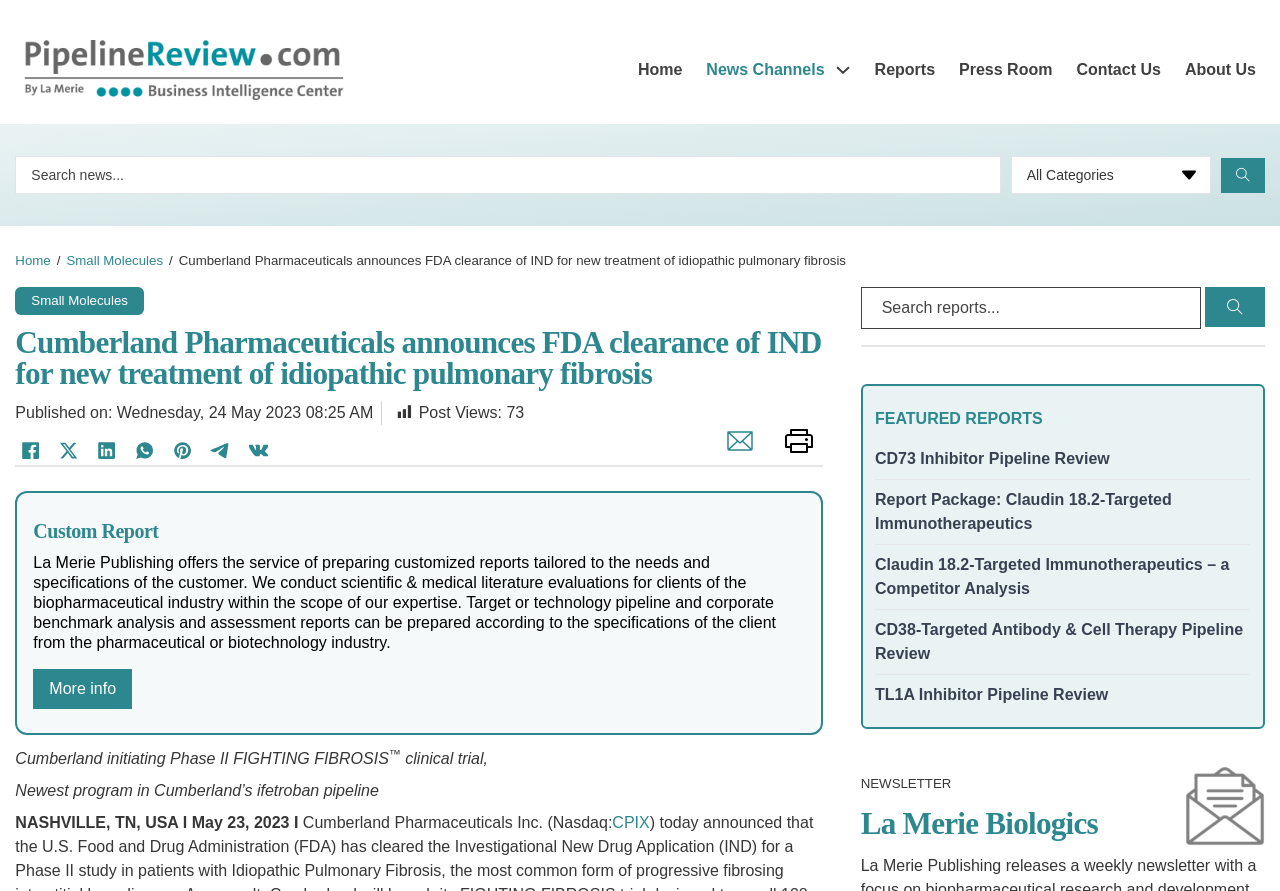Please identify the bounding box coordinates of the element I need to click to follow this instruction: "Share by Email".

[0.566, 0.497, 0.582, 0.516]